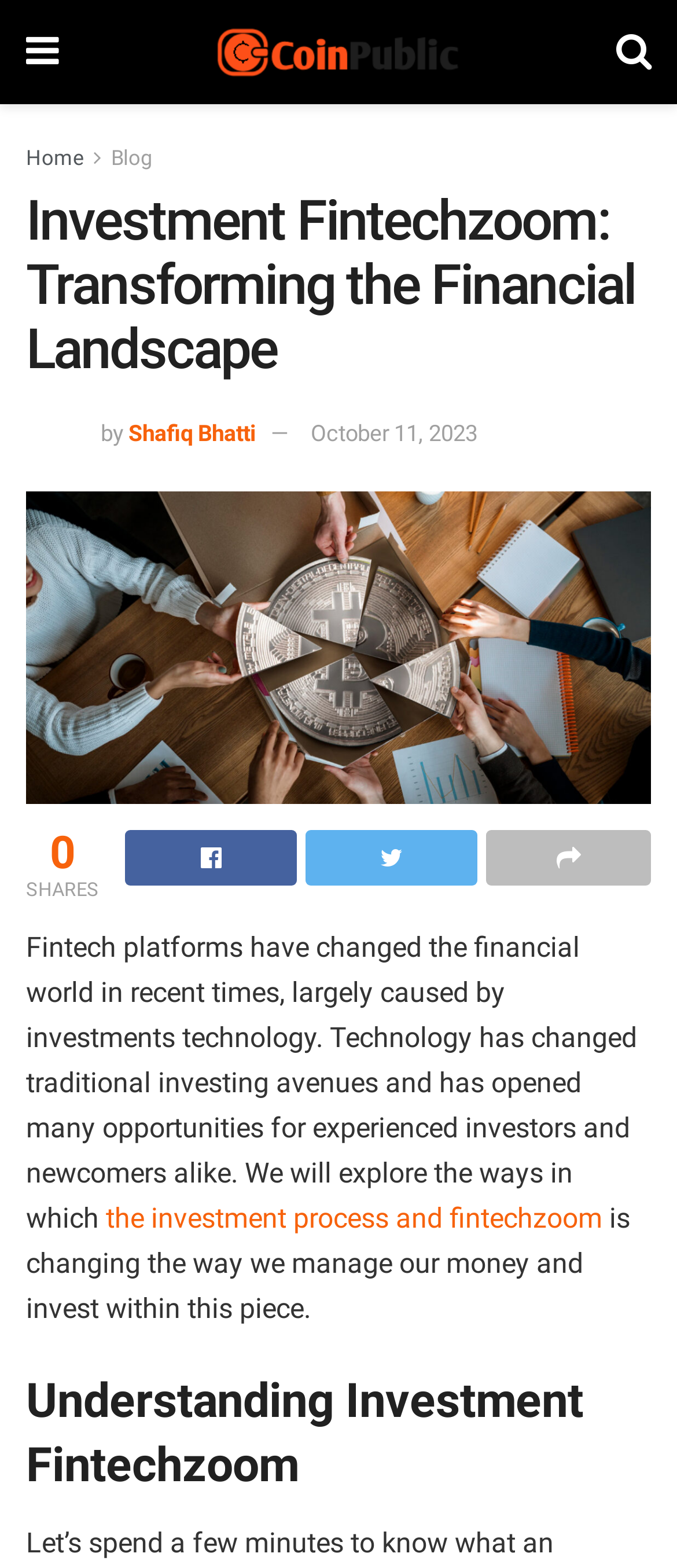Locate the bounding box coordinates of the element that should be clicked to execute the following instruction: "Read the article by Shafiq Bhatti".

[0.19, 0.267, 0.377, 0.284]